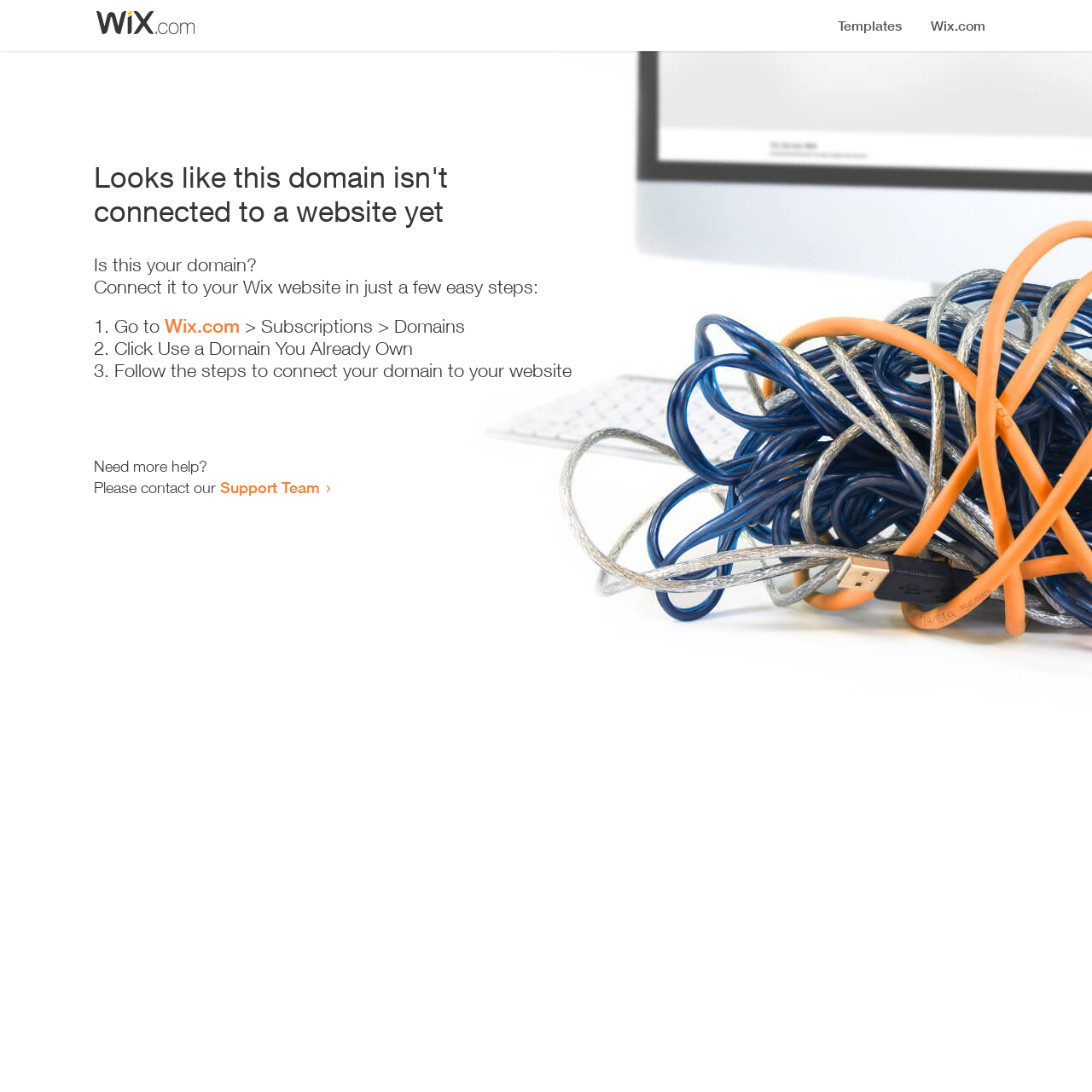Respond with a single word or phrase to the following question:
What is the current state of the website?

Not available